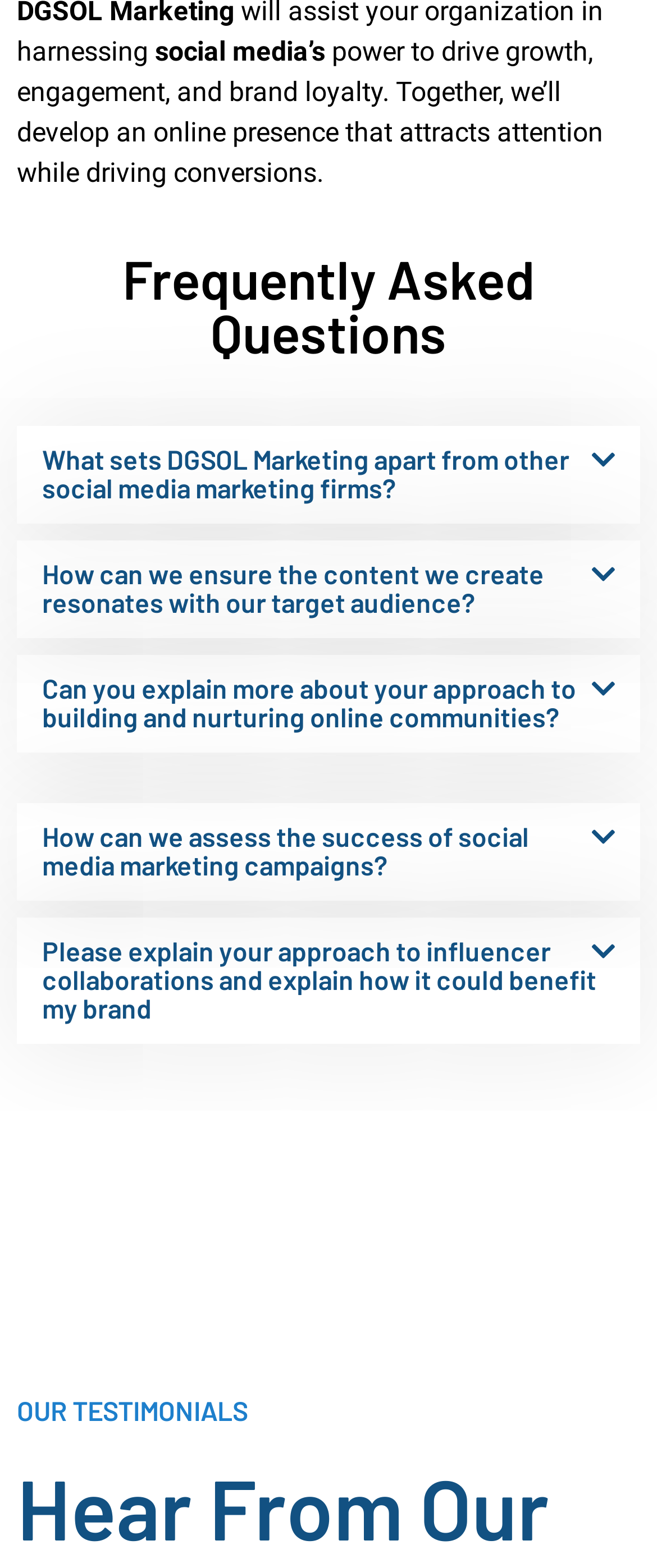What is the section below 'Frequently Asked Questions' about? Based on the image, give a response in one word or a short phrase.

questions and answers